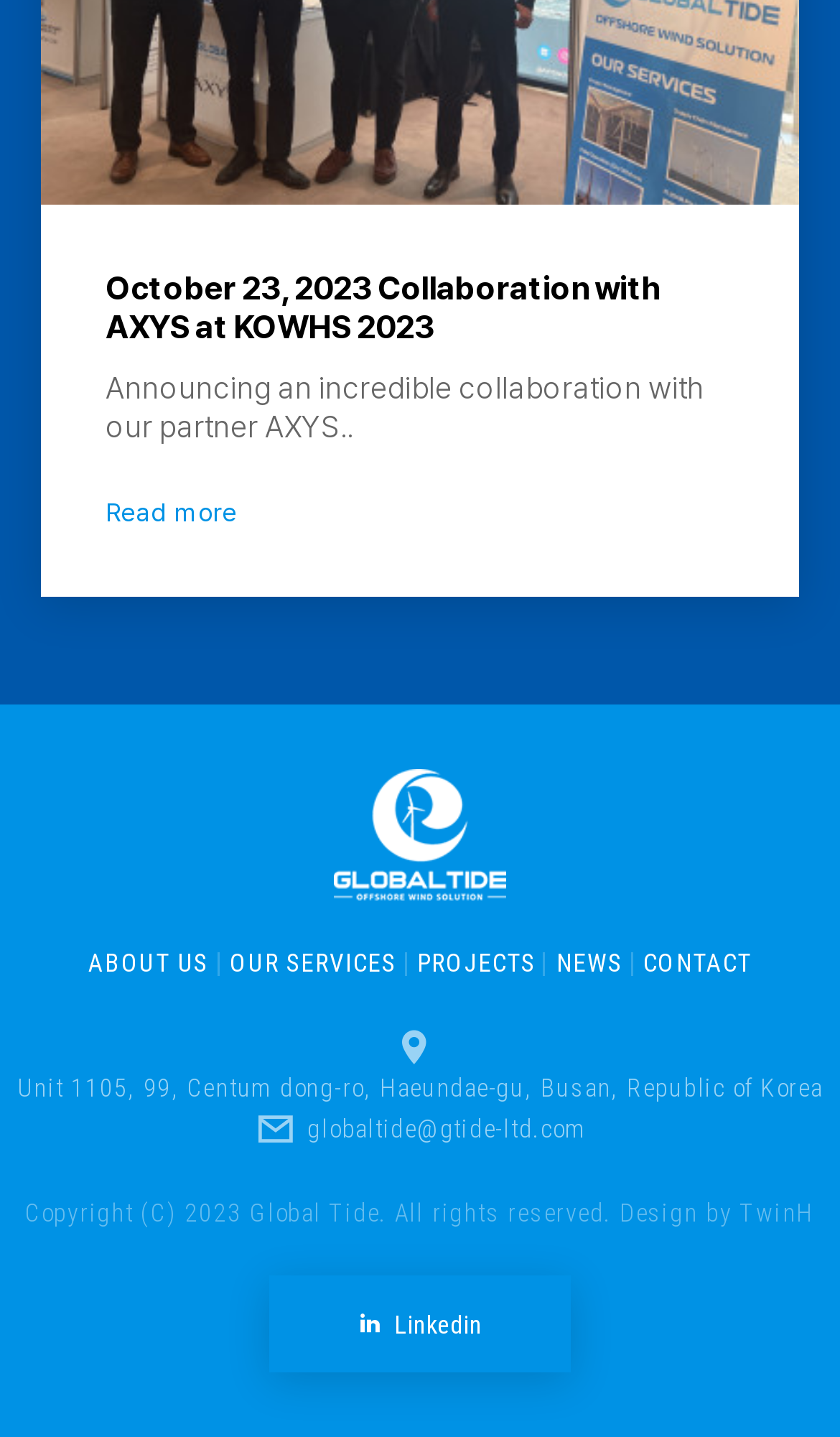Given the content of the image, can you provide a detailed answer to the question?
What is the address of the company?

The address of the company is mentioned in a static text element with bounding box coordinates [0.021, 0.746, 0.979, 0.767], which is a child element of the root element.